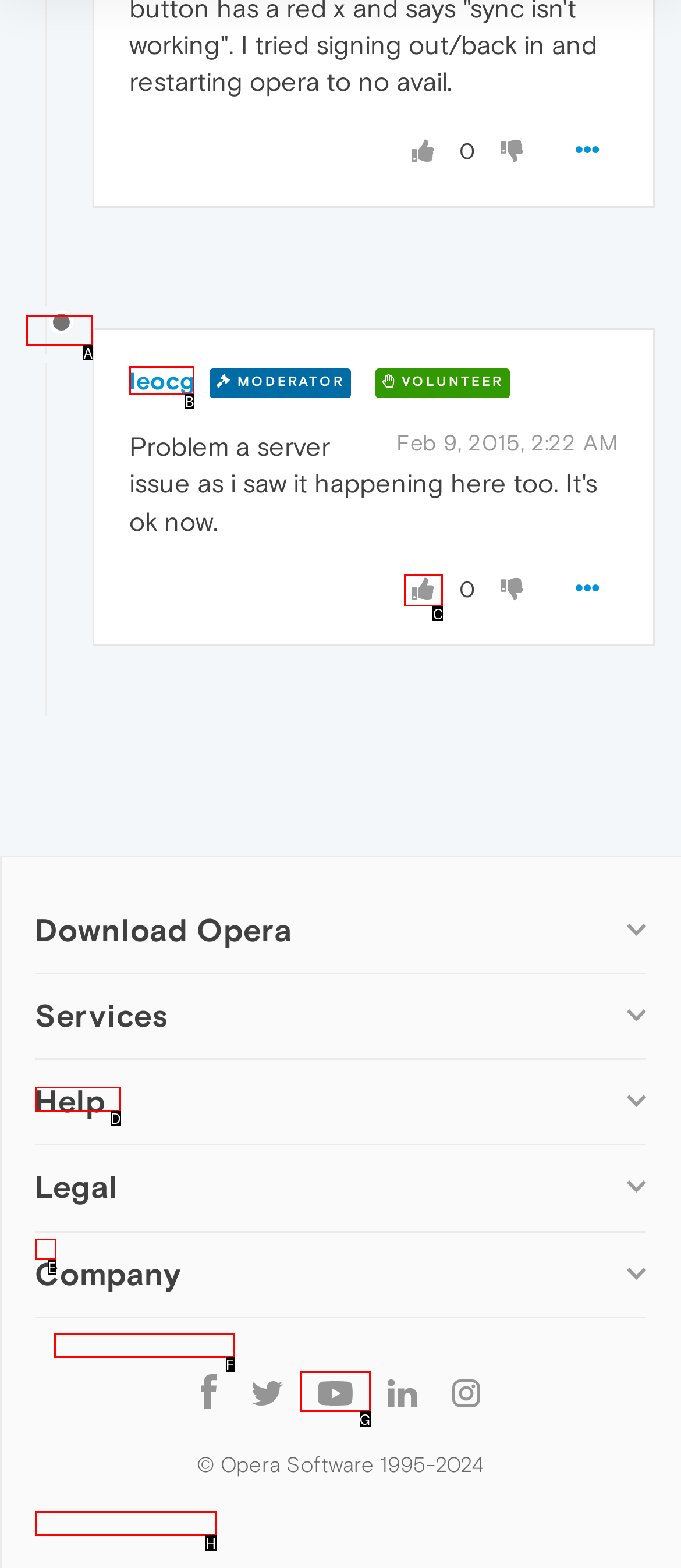Based on the given description: leocg, determine which HTML element is the best match. Respond with the letter of the chosen option.

B